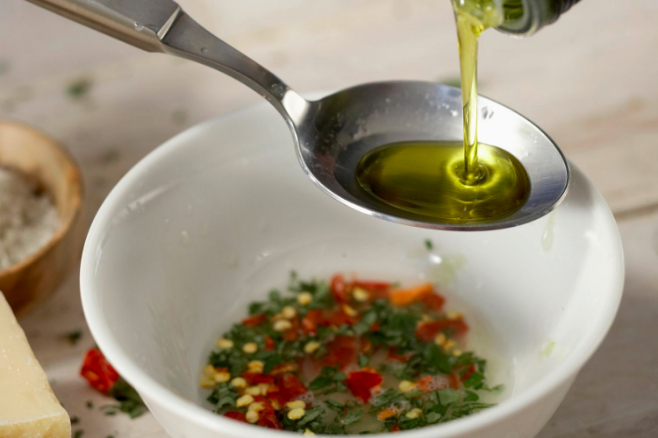What is the surface material of the background?
Please answer the question with a detailed and comprehensive explanation.

The caption describes the background as showcasing a rustic wooden surface, implying that the surface is made of wood and has a rustic or natural appearance.